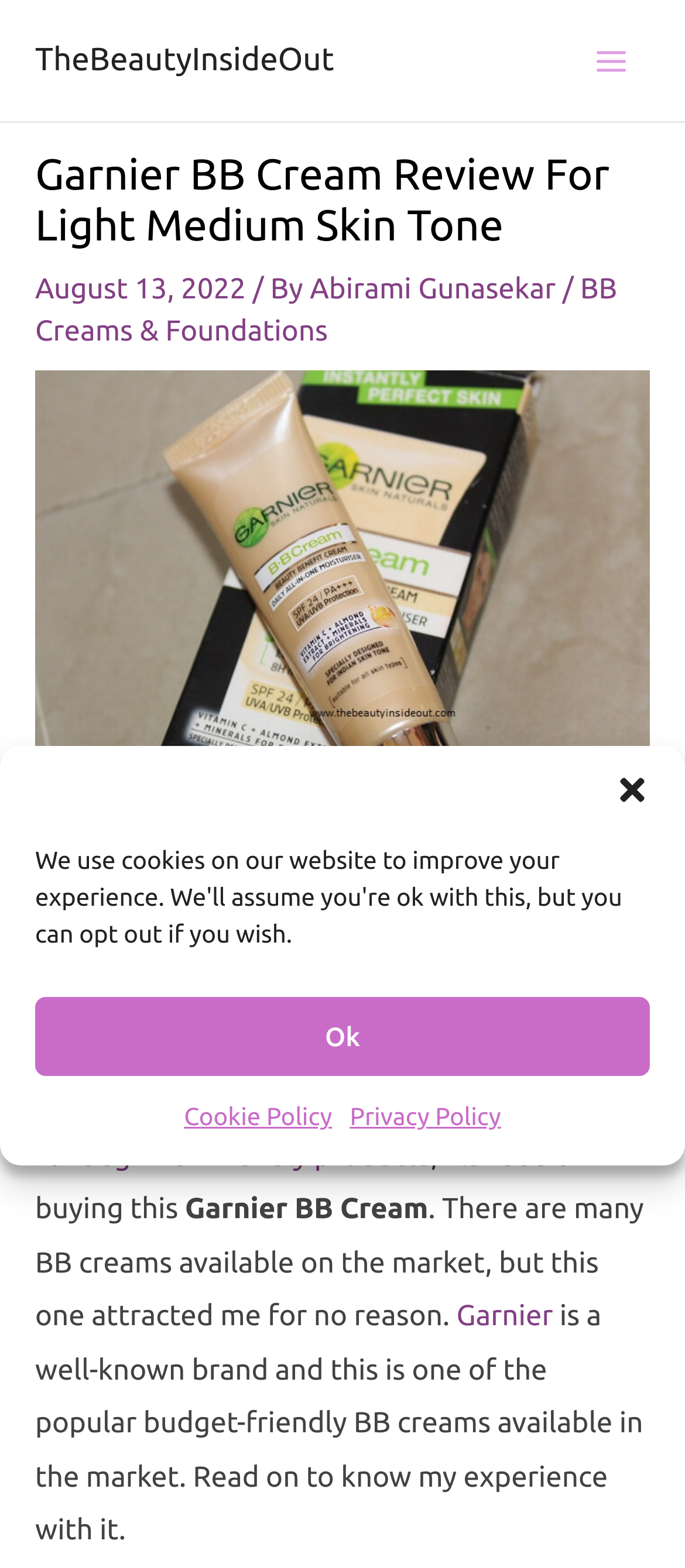Please provide the bounding box coordinates for the UI element as described: "aria-label="close-dialog"". The coordinates must be four floats between 0 and 1, represented as [left, top, right, bottom].

[0.897, 0.493, 0.949, 0.515]